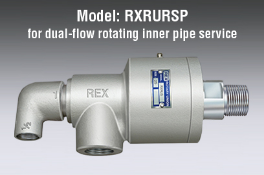Detail every visible element in the image extensively.

The image showcases the REX model RXRURSP, designed specifically for dual-flow rotating inner pipe service. The rotary union features a robust metallic construction, exemplifying durability and reliability for various industrial applications. Positioned on a gradient background, the model is labeled prominently, indicating its application focus and emphasizing its engineering excellence. This image is part of the UP-Series rotary unions, which are engineered to provide effective rotating seals in demanding environments, ensuring optimal performance in fluid transfer systems.